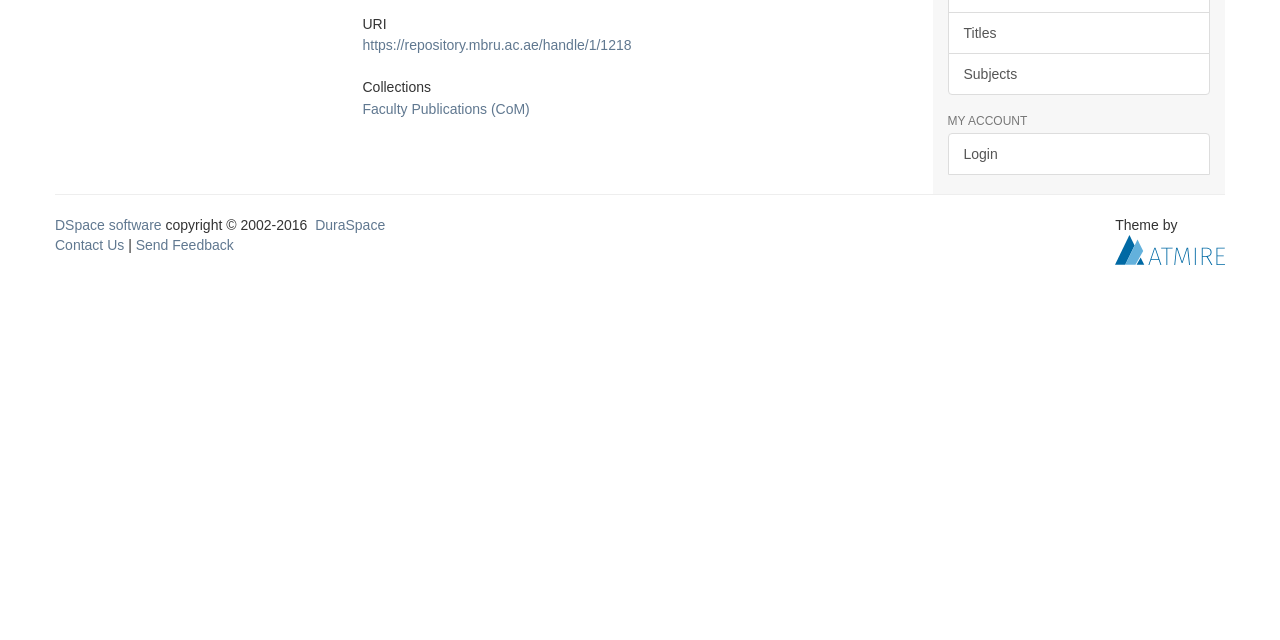Identify the bounding box coordinates for the UI element mentioned here: "parent_node: Theme by title="Atmire NV"". Provide the coordinates as four float values between 0 and 1, i.e., [left, top, right, bottom].

[0.871, 0.377, 0.957, 0.402]